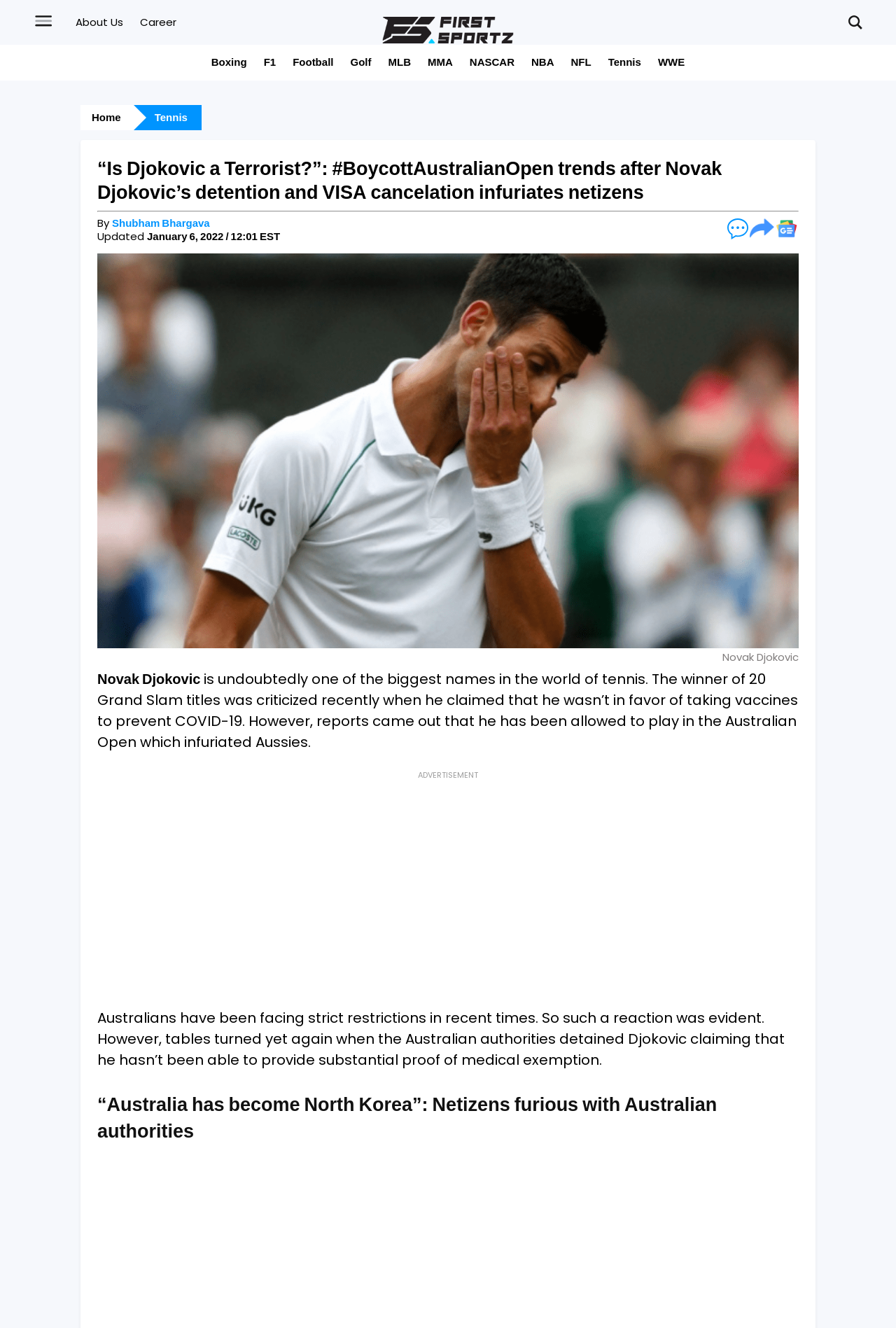What is the reason for Novak Djokovic's detention by Australian authorities?
Utilize the image to construct a detailed and well-explained answer.

According to the article, the Australian authorities detained Novak Djokovic claiming that he hasn't been able to provide substantial proof of medical exemption.